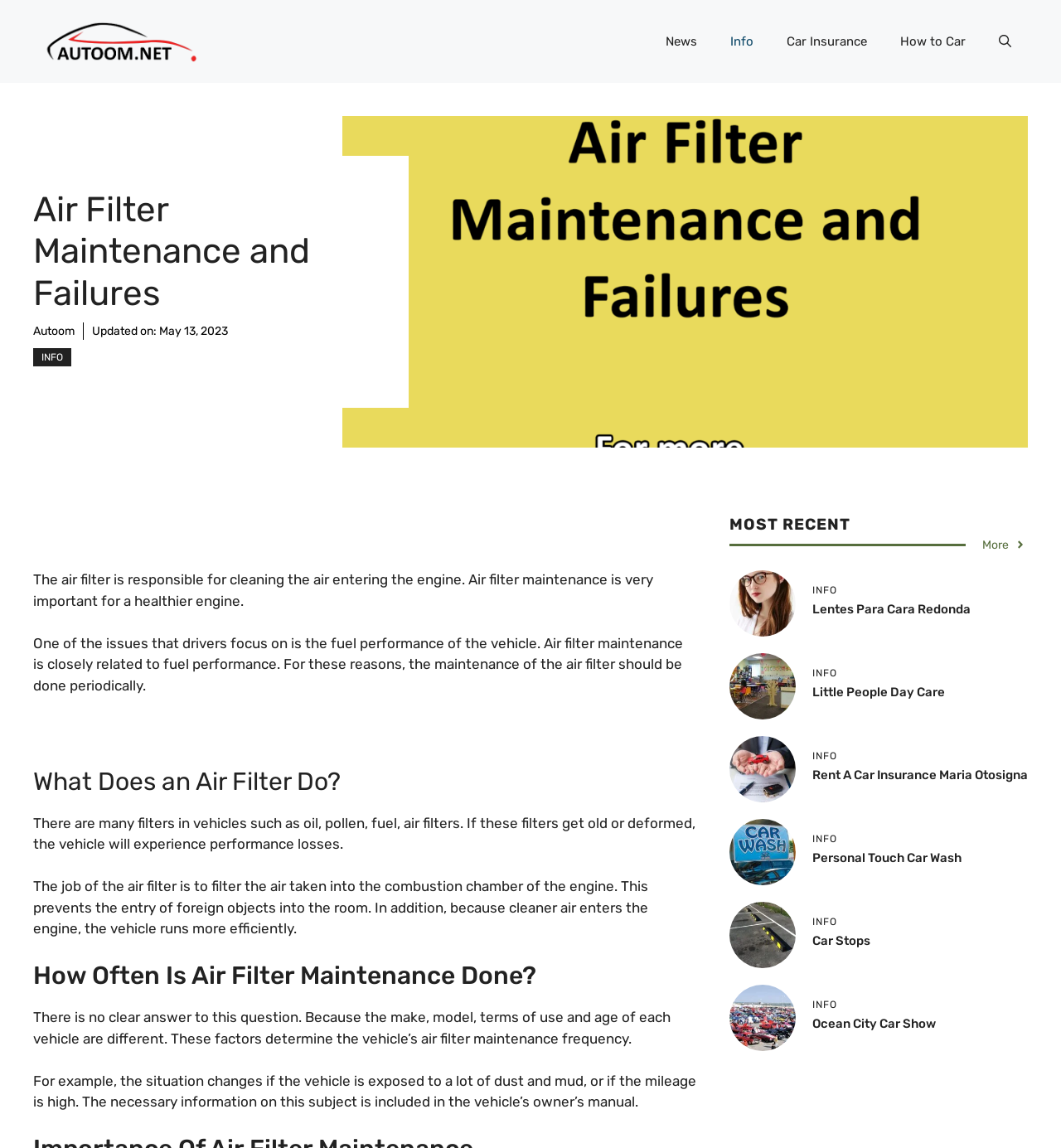Extract the main heading text from the webpage.

Air Filter Maintenance and Failures